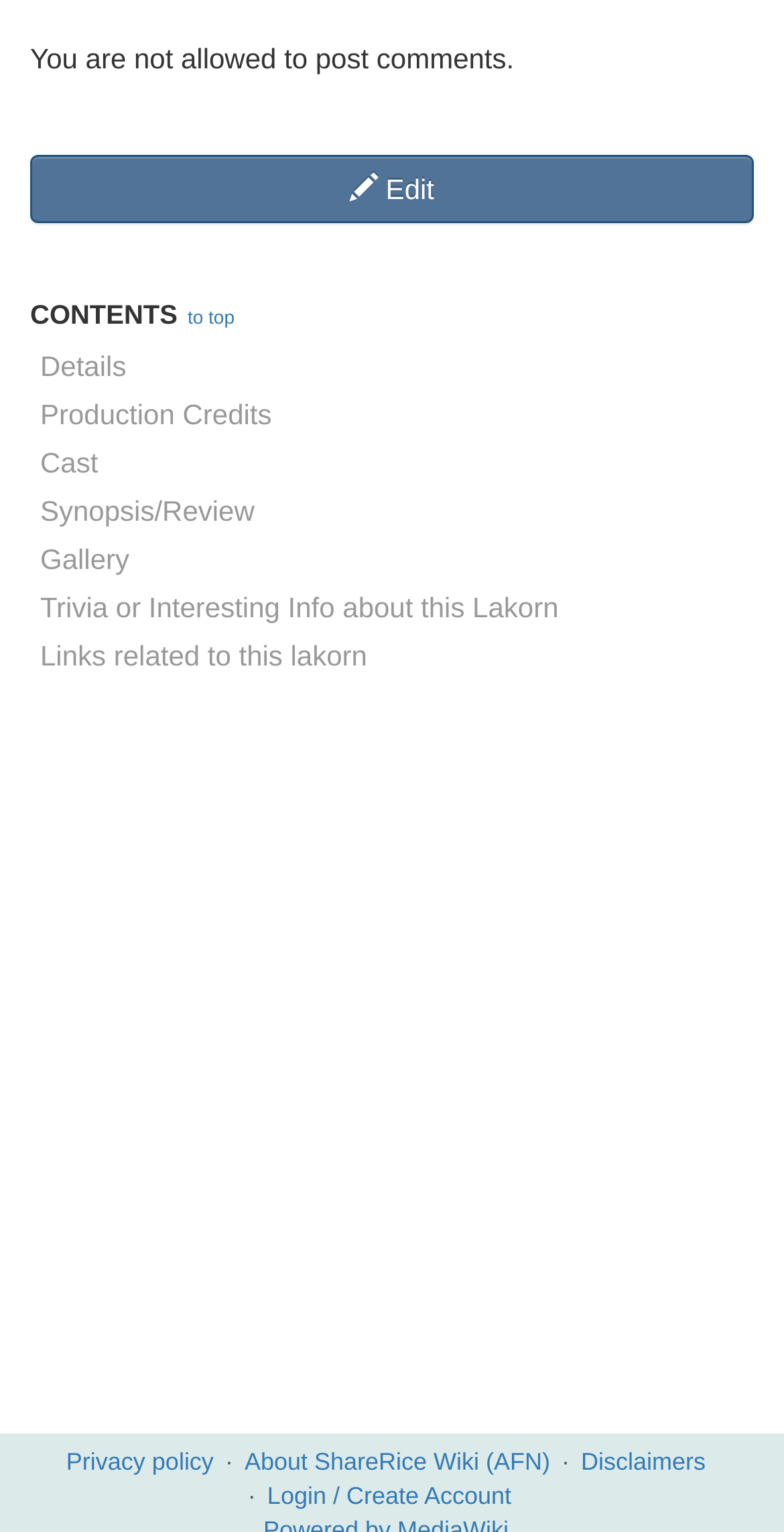Specify the bounding box coordinates of the area to click in order to follow the given instruction: "Login or create an account."

[0.341, 0.967, 0.652, 0.985]